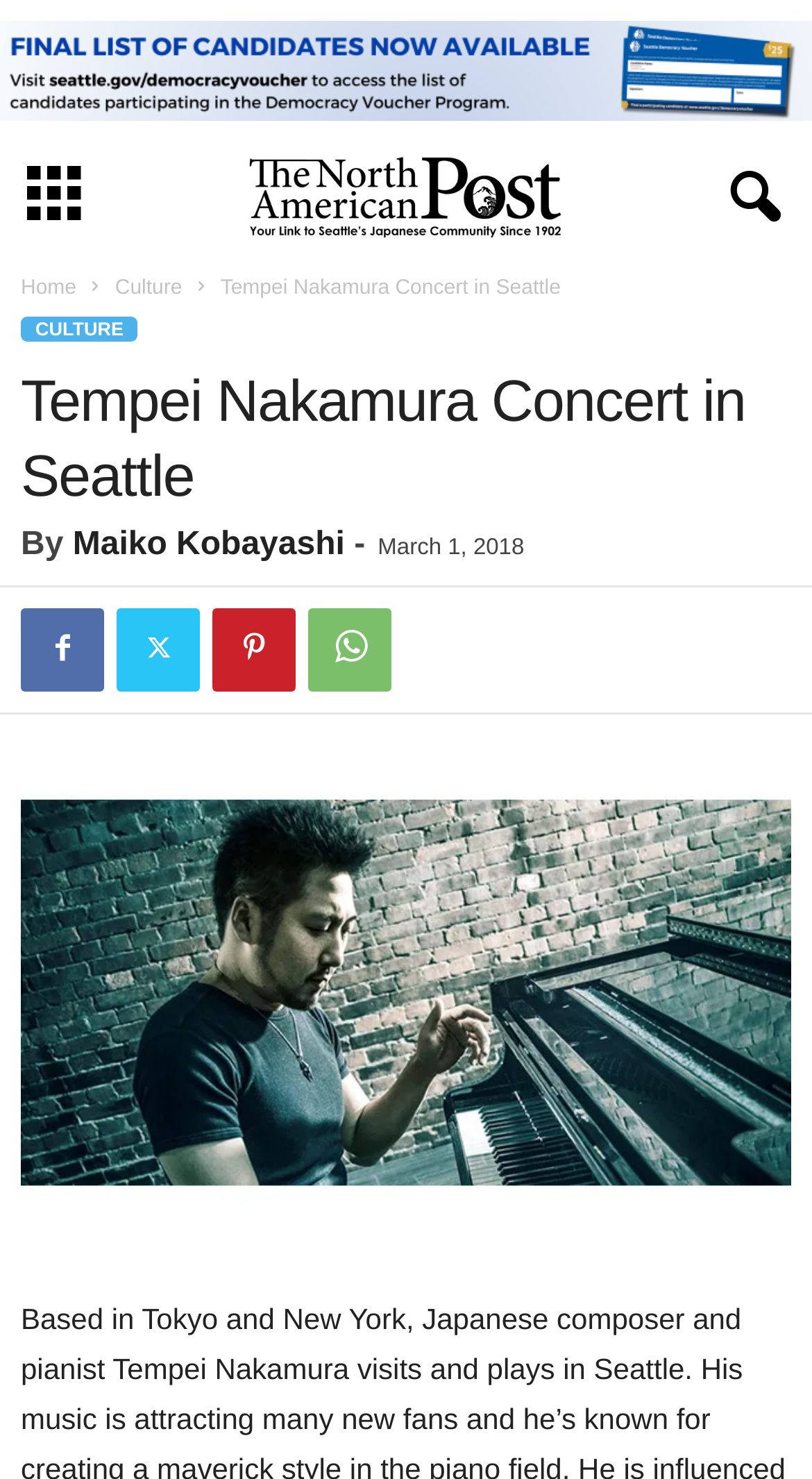Locate the bounding box of the UI element defined by this description: "Culture". The coordinates should be given as four float numbers between 0 and 1, formatted as [left, top, right, bottom].

[0.026, 0.214, 0.17, 0.231]